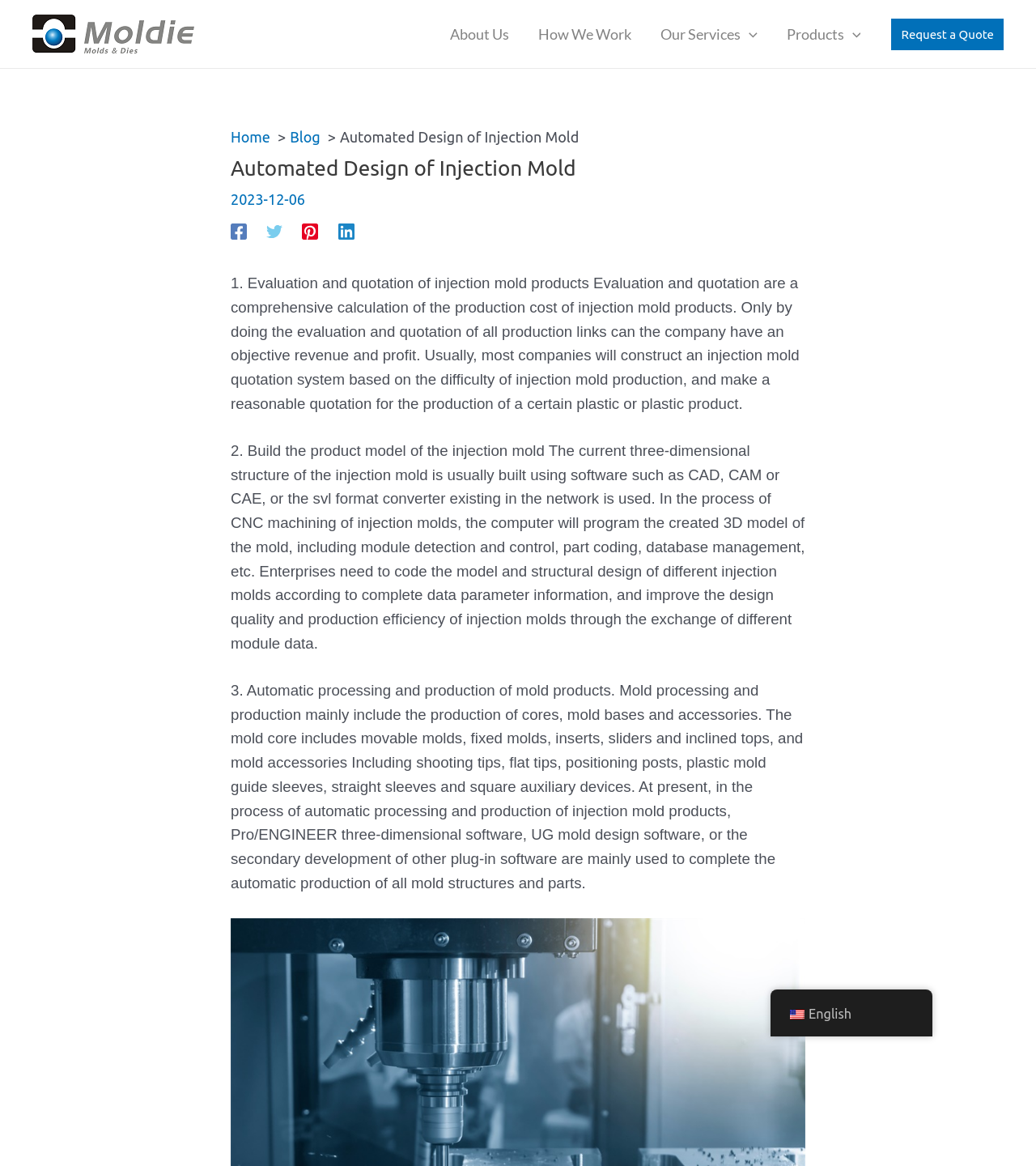Give the bounding box coordinates for this UI element: "立即下载". The coordinates should be four float numbers between 0 and 1, arranged as [left, top, right, bottom].

None